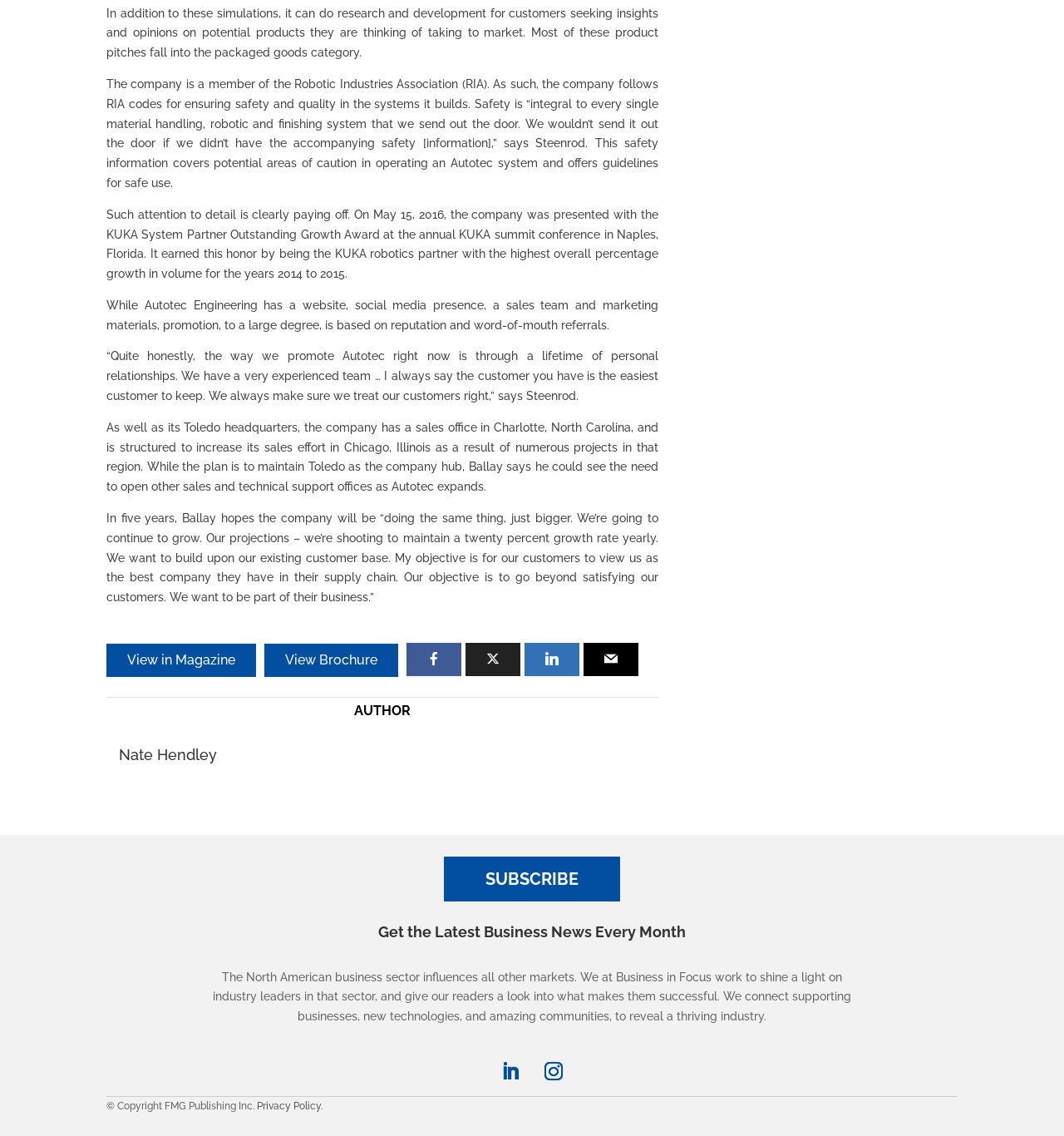Determine the bounding box coordinates of the region to click in order to accomplish the following instruction: "Subscribe". Provide the coordinates as four float numbers between 0 and 1, specifically [left, top, right, bottom].

[0.417, 0.754, 0.583, 0.793]